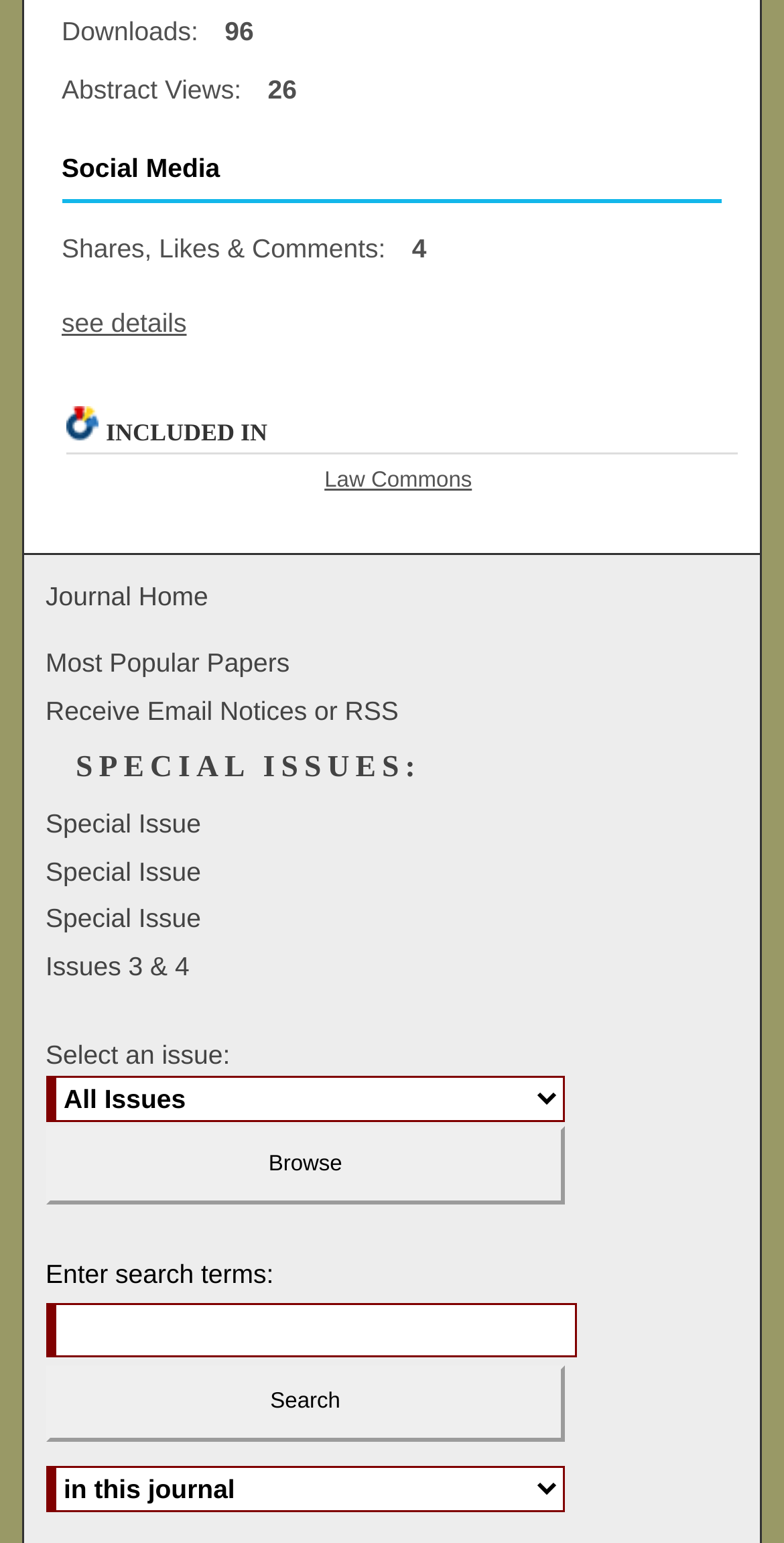Using details from the image, please answer the following question comprehensively:
How can I search for papers?

To search for papers, I can enter search terms in the textbox labeled 'Enter search terms:' and then click the 'Search' button. This will allow me to search for papers within the journal.